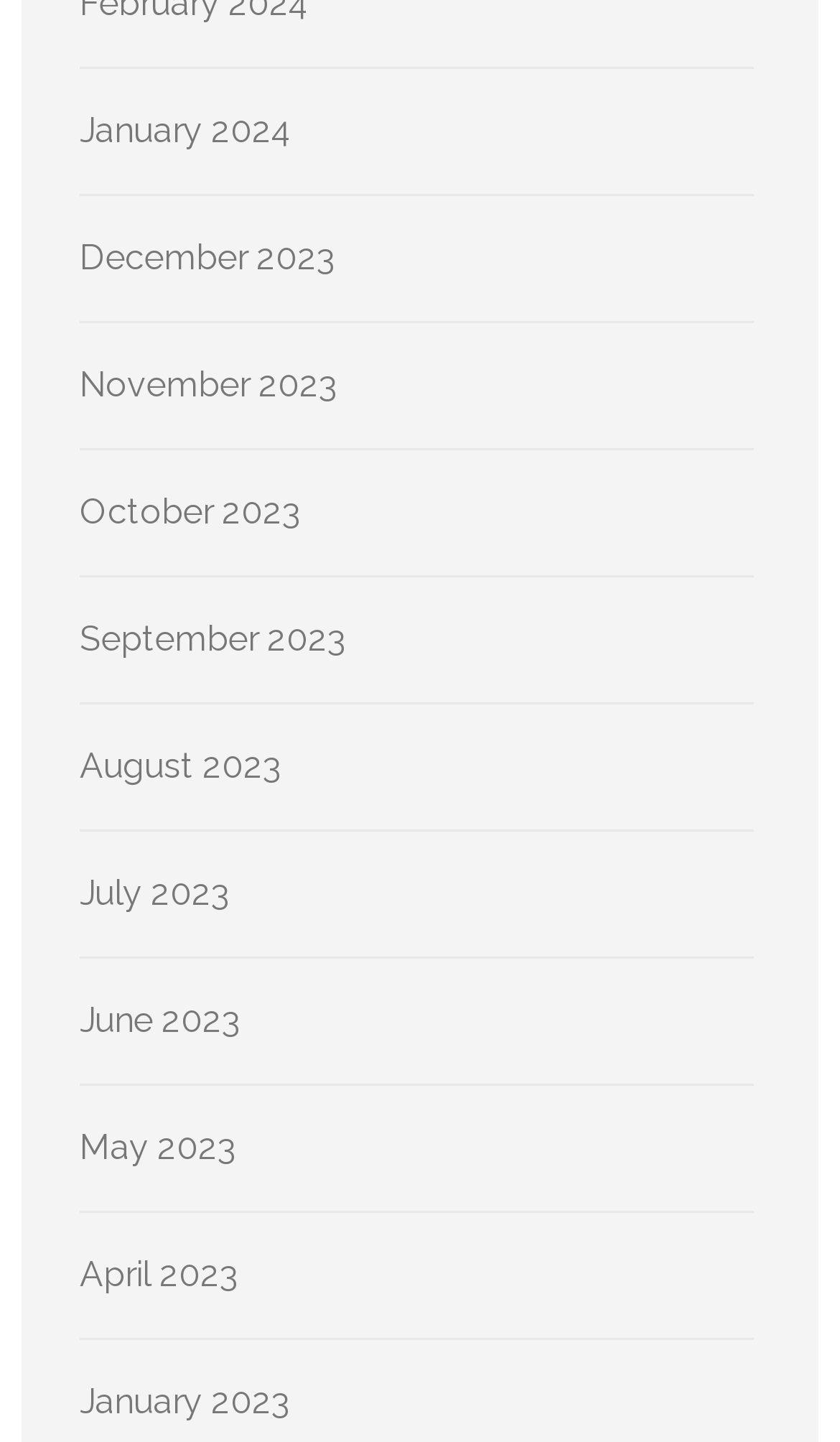Provide the bounding box coordinates of the section that needs to be clicked to accomplish the following instruction: "Browse November 2023."

[0.095, 0.252, 0.403, 0.281]